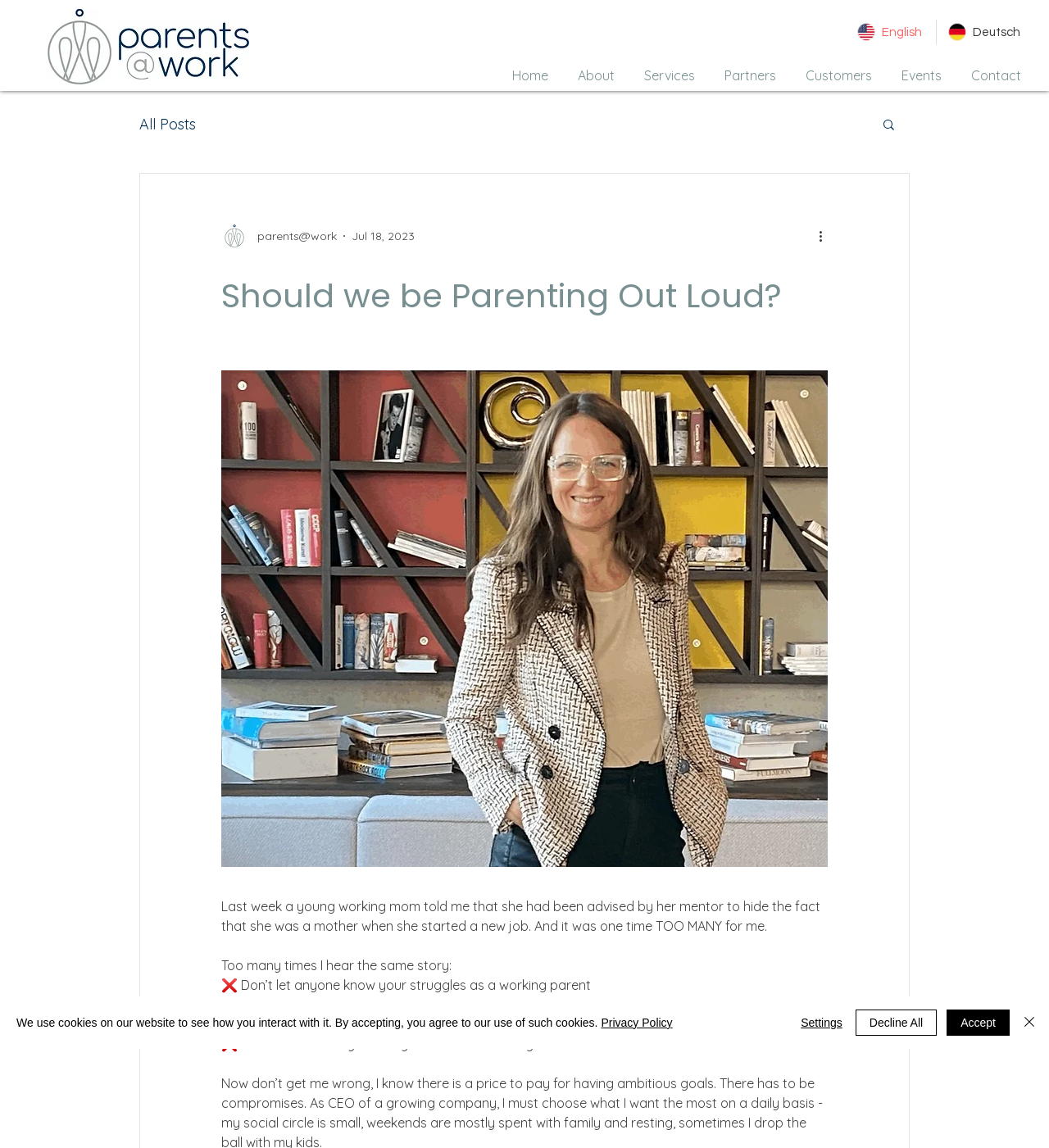Identify the bounding box coordinates for the UI element described as follows: "← Previous". Ensure the coordinates are four float numbers between 0 and 1, formatted as [left, top, right, bottom].

None